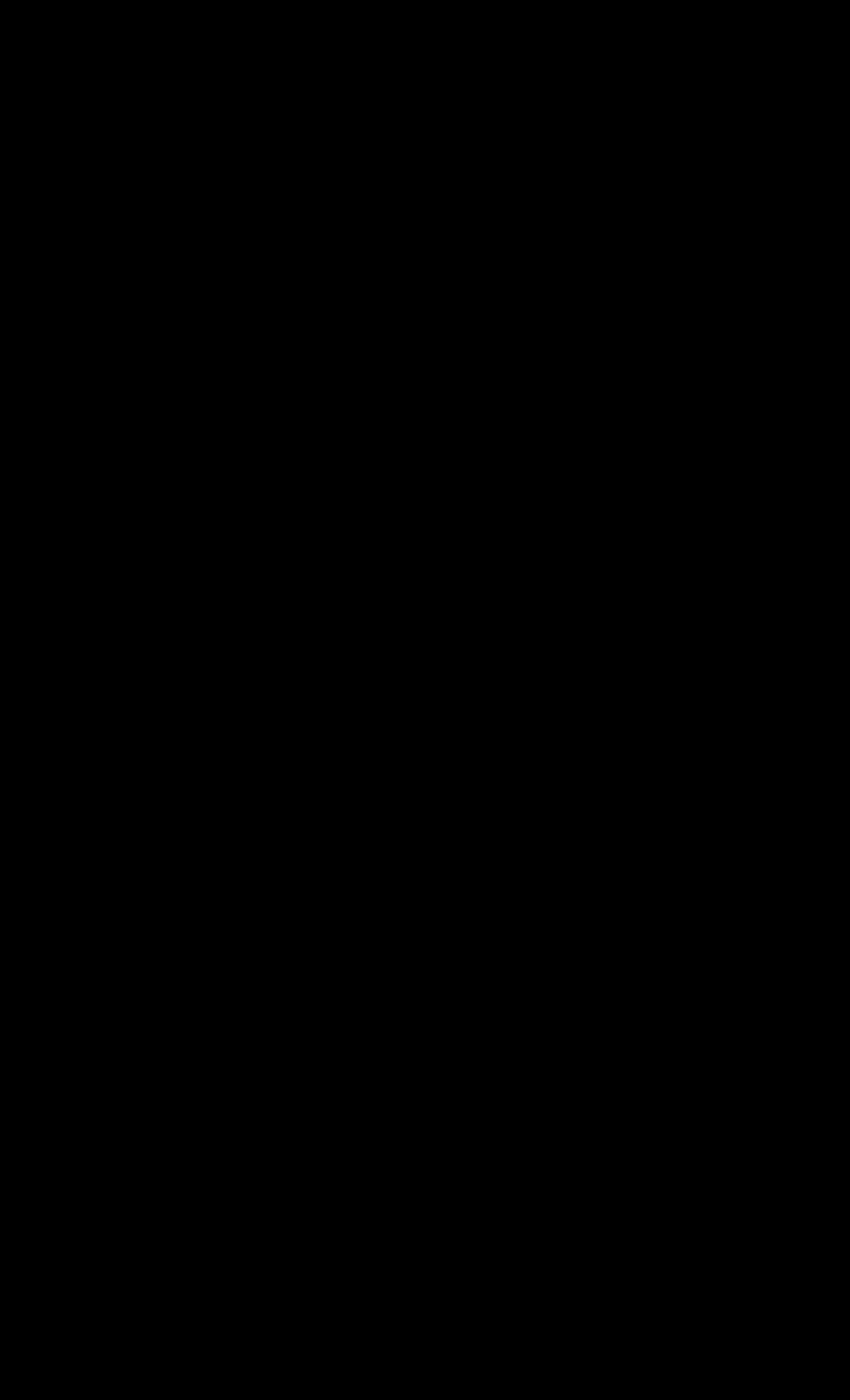Can you provide the bounding box coordinates for the element that should be clicked to implement the instruction: "click on CONFIDENCE"?

[0.214, 0.671, 0.524, 0.725]